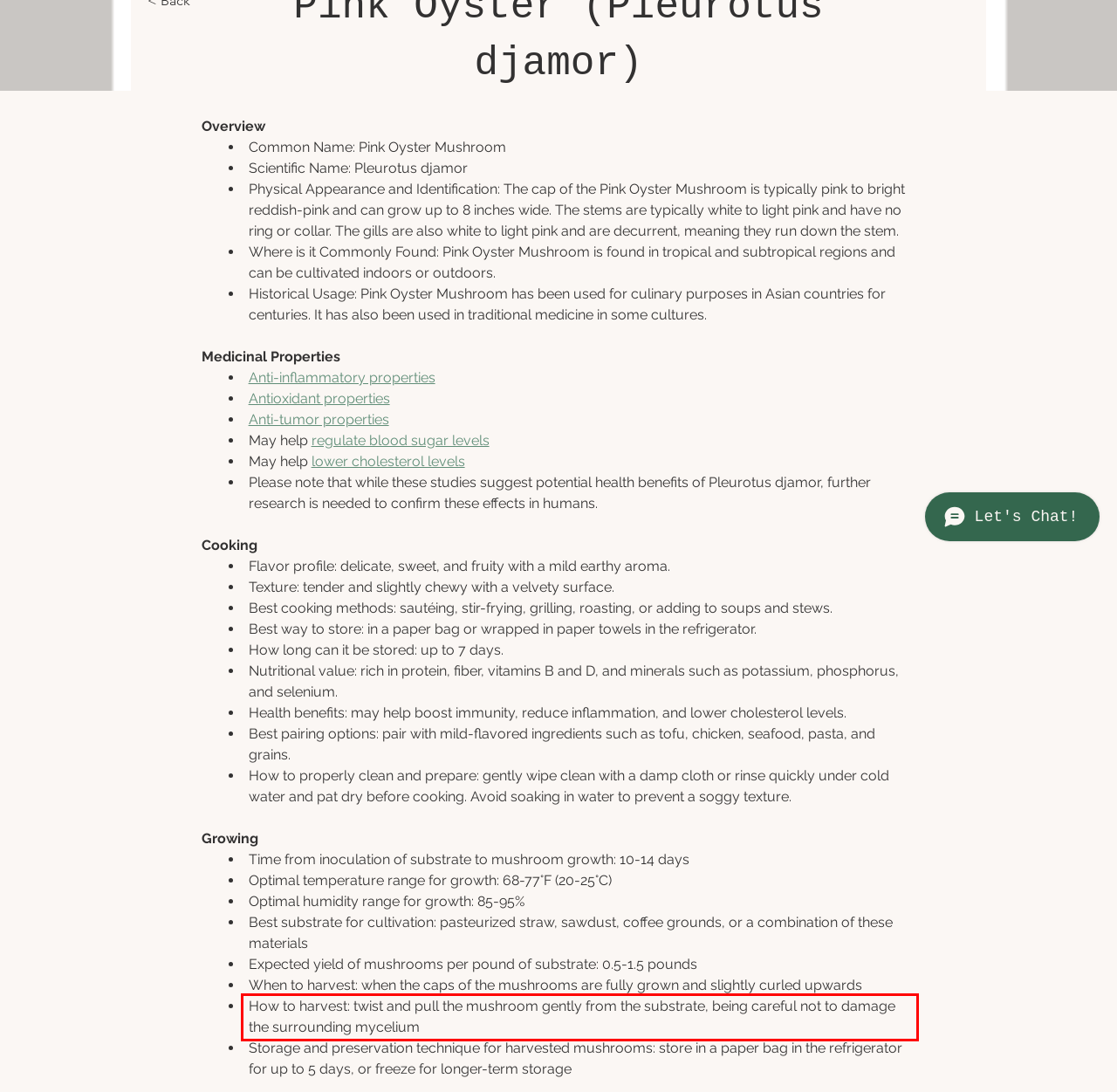Identify the red bounding box in the webpage screenshot and perform OCR to generate the text content enclosed.

How to harvest: twist and pull the mushroom gently from the substrate, being careful not to damage the surrounding mycelium